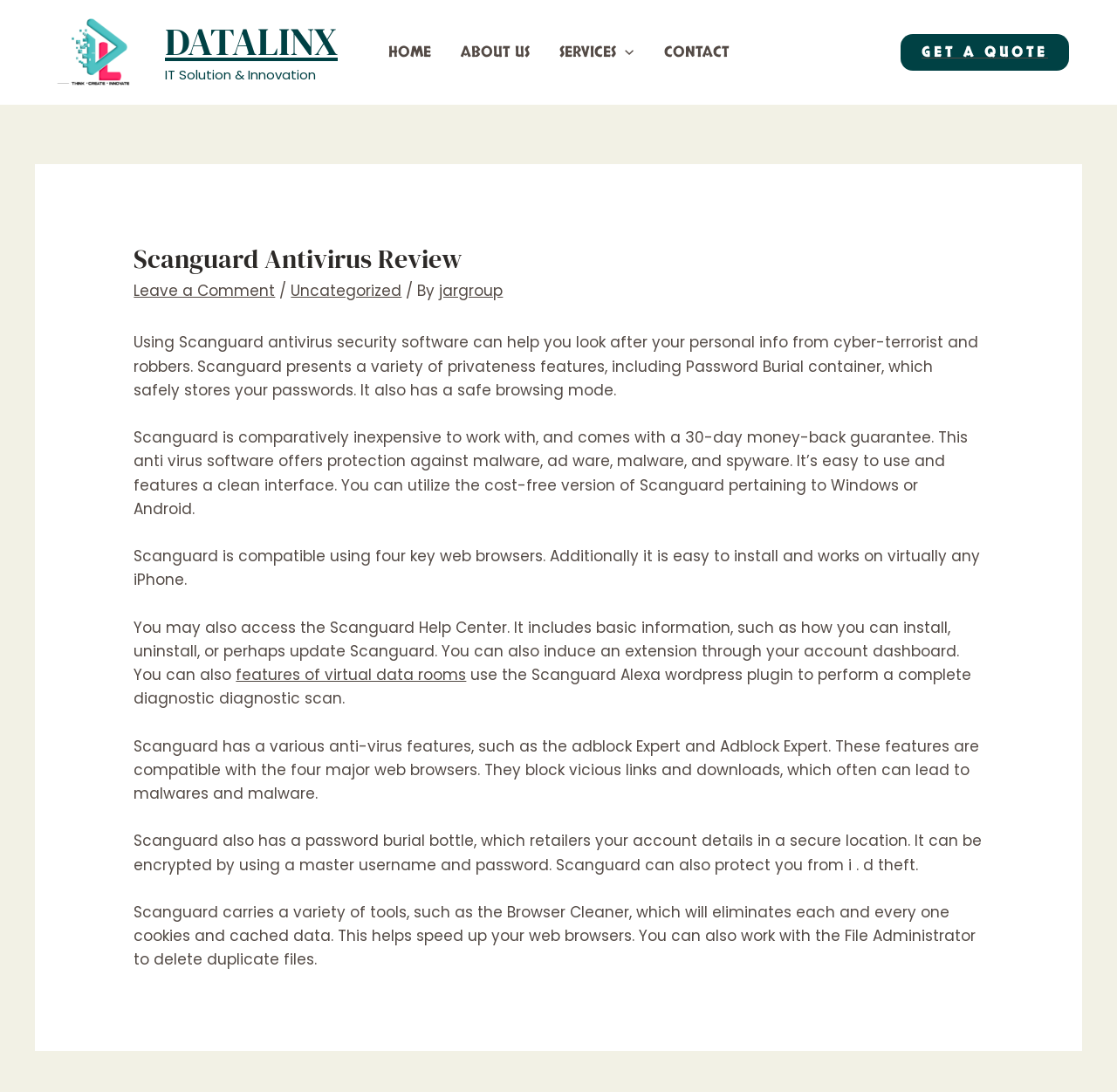Find the bounding box coordinates for the HTML element specified by: "Leave a Comment".

[0.12, 0.256, 0.246, 0.276]